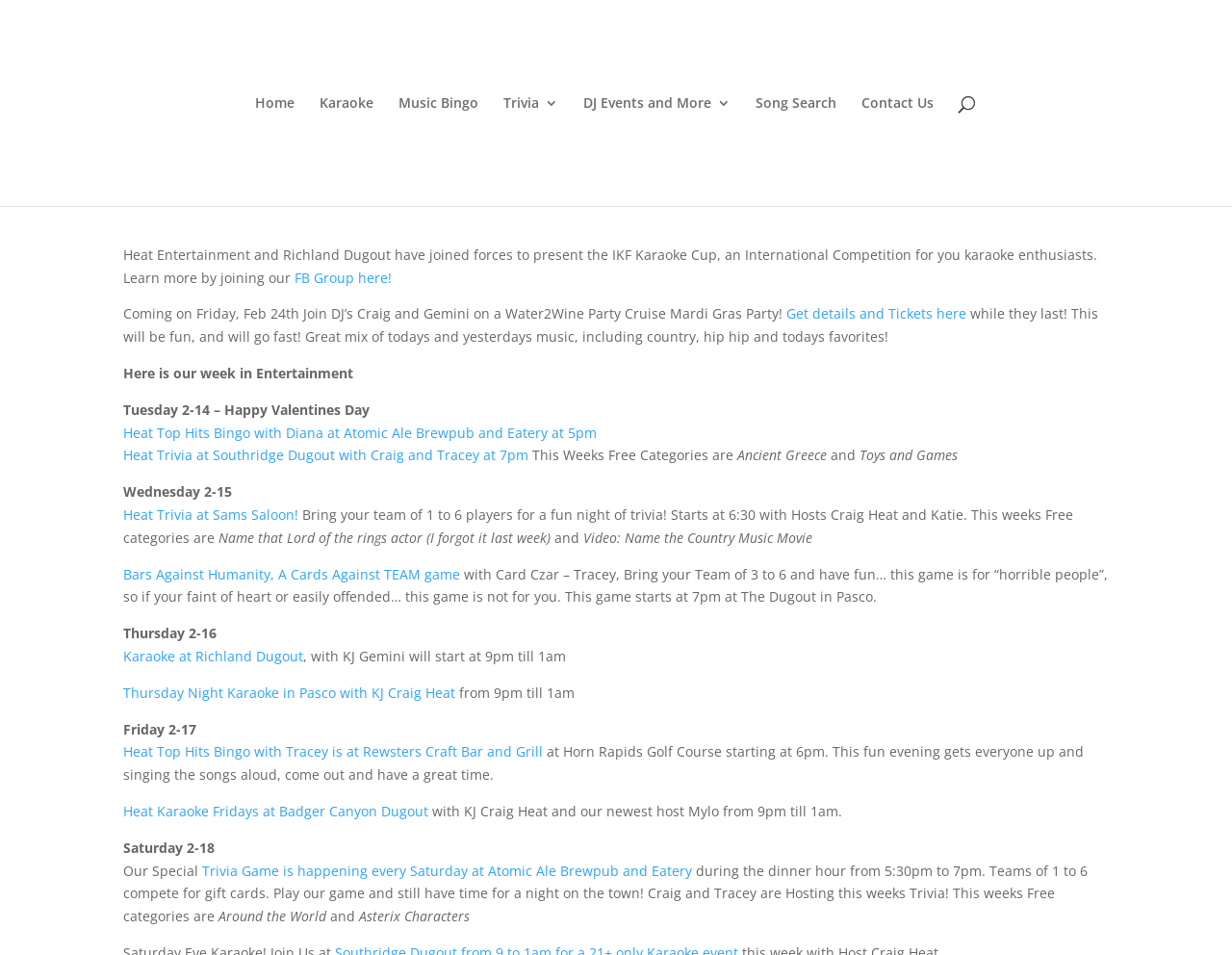Offer an in-depth caption of the entire webpage.

This webpage appears to be a calendar of events for Heat Entertainment Group, showcasing their upcoming activities and events from February 13th to 18th, 2023. 

At the top of the page, there are seven navigation links: 'Home', 'Karaoke', 'Music Bingo', 'Trivia 3', 'DJ Events and More 3', 'Song Search', and 'Contact Us'. 

Below the navigation links, the page title "Heat Calendar of Events 2-15-23 zq" is displayed prominently. The title is followed by the name "Craig Heat" and the date "Feb 13, 2023". 

The main content of the page is divided into sections, each representing a day of the week. The sections are organized in a chronological order, starting from Tuesday, February 14th, and ending on Saturday, February 18th. 

Each day's section contains a list of events, including karaoke nights, trivia games, and bingo events, hosted by different DJs and hosts at various locations. The events are listed in a clear and concise manner, with details such as time, location, and hosts. 

There are also some promotional texts and announcements scattered throughout the page, including an invitation to join the IKF Karaoke Cup, a Facebook group, and a Mardi Gras Party Cruise event. 

Overall, the webpage provides a clear and organized schedule of events for Heat Entertainment Group, making it easy for users to find and plan their activities for the week.